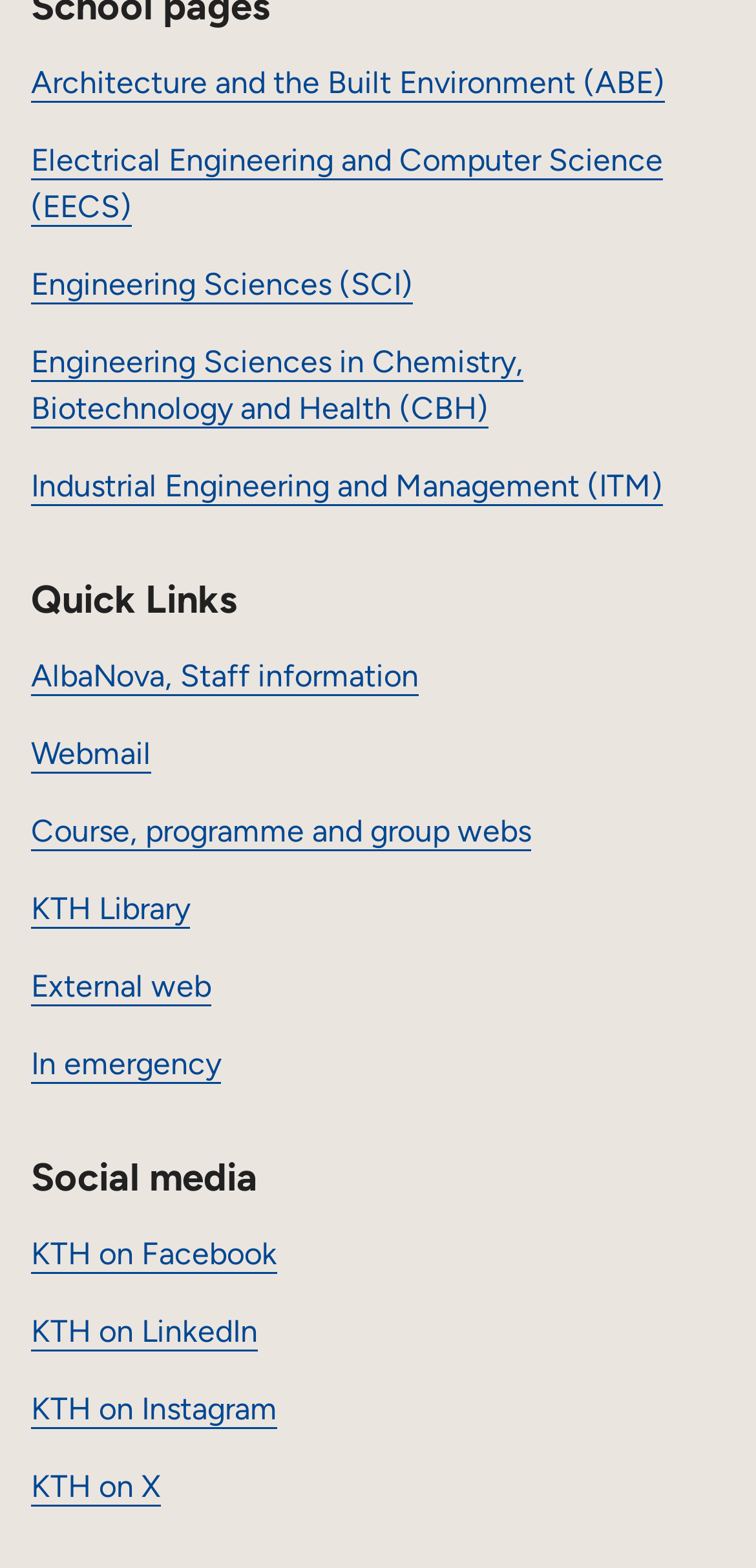What is the first department listed?
Please look at the screenshot and answer using one word or phrase.

Architecture and the Built Environment (ABE)